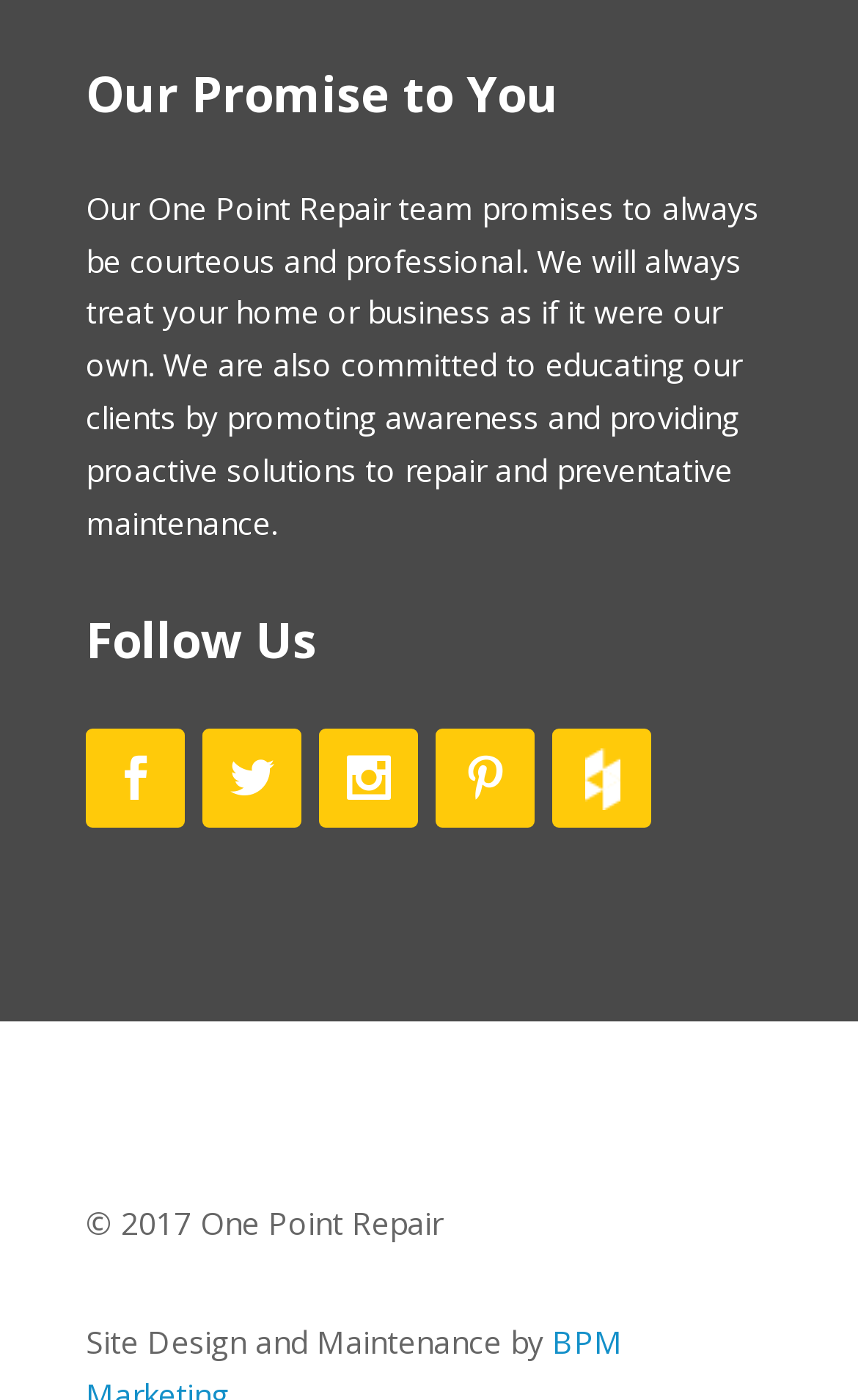What is the year of copyright?
Offer a detailed and full explanation in response to the question.

The year of copyright can be found in the StaticText element with the text '© 2017 One Point Repair' which is a child element of the Root Element.